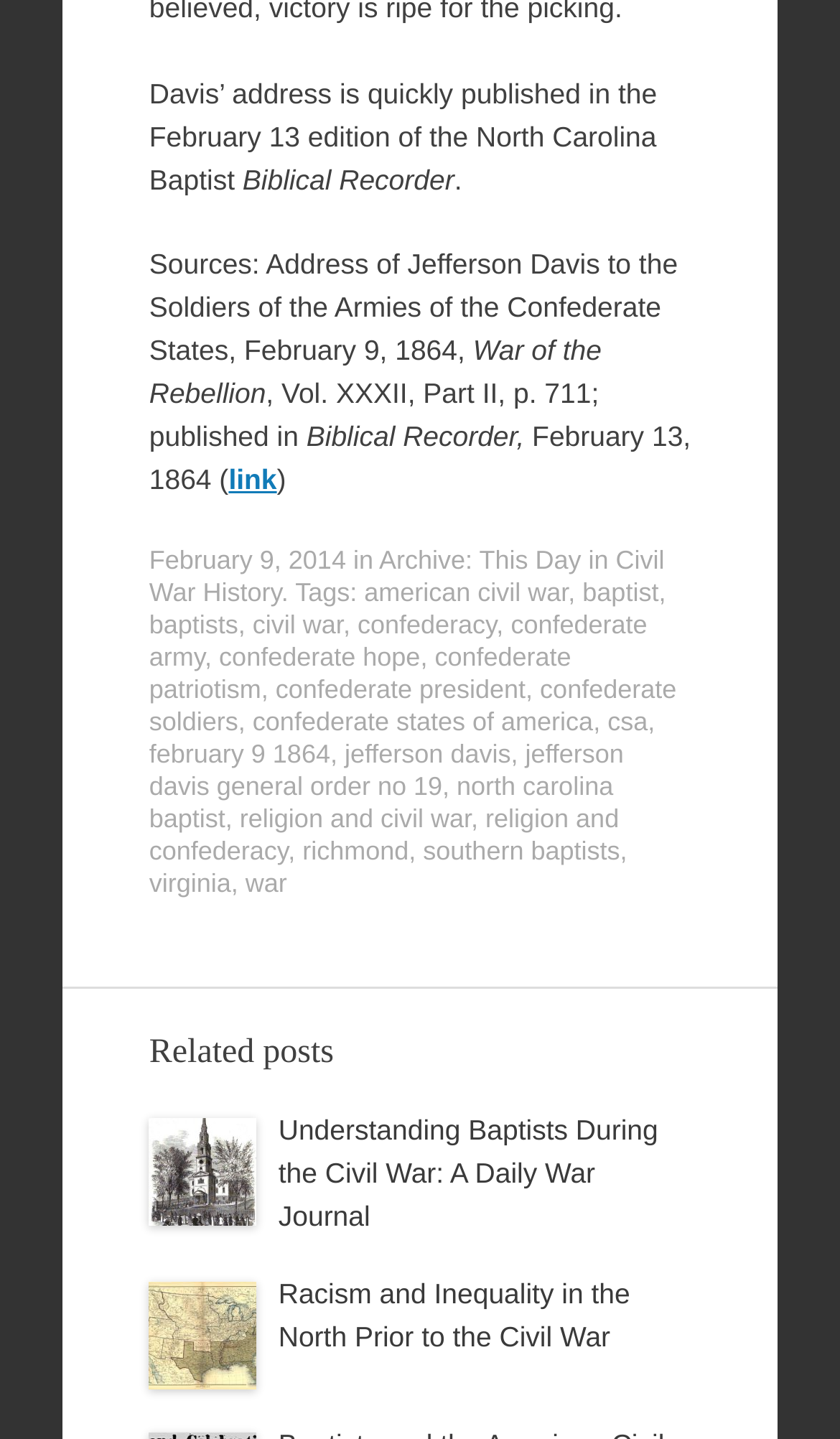How many tags are listed in the footer? Observe the screenshot and provide a one-word or short phrase answer.

15